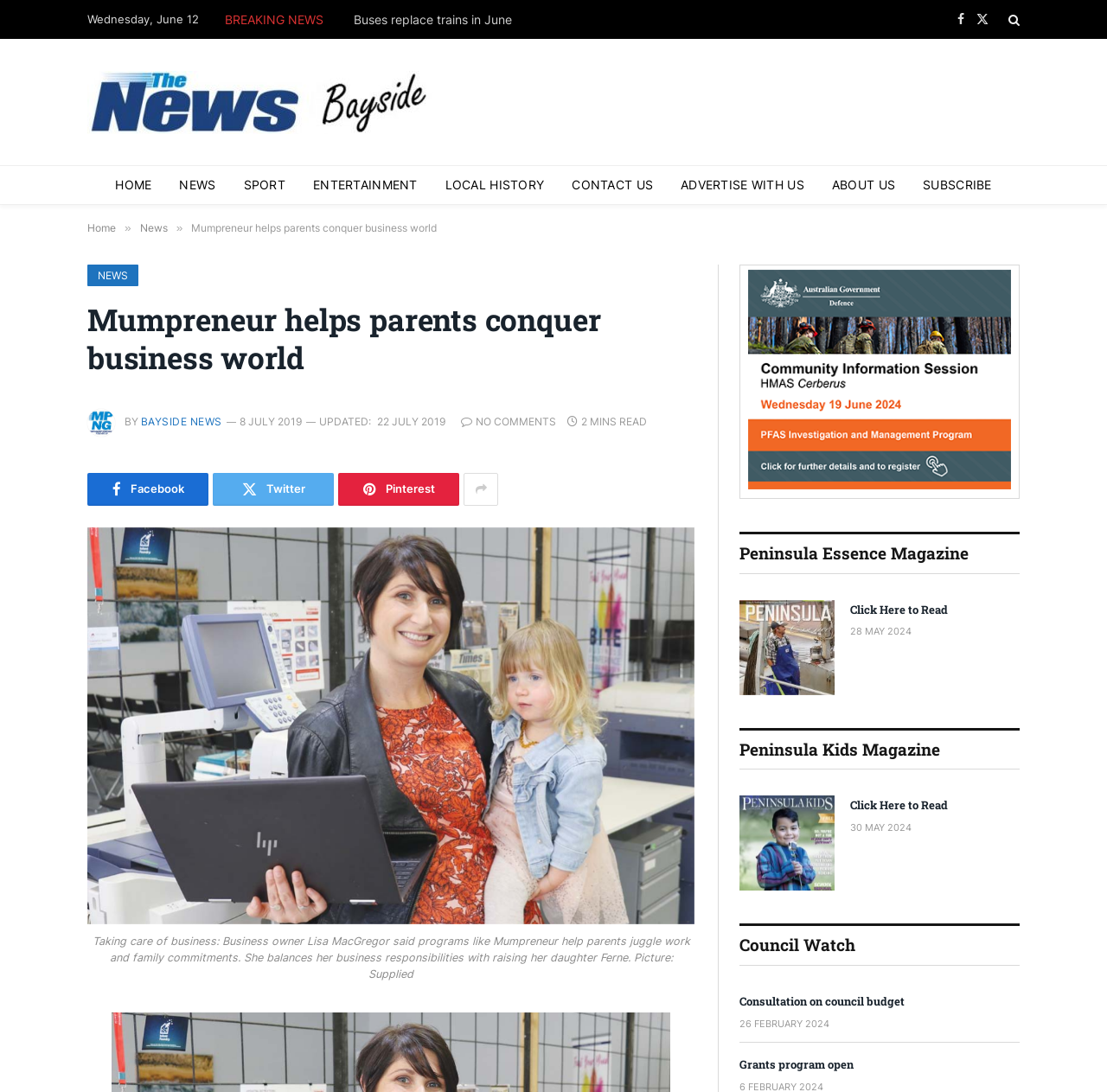Determine the bounding box coordinates of the region I should click to achieve the following instruction: "Read the 'Consultation on council budget' article". Ensure the bounding box coordinates are four float numbers between 0 and 1, i.e., [left, top, right, bottom].

[0.668, 0.91, 0.921, 0.925]